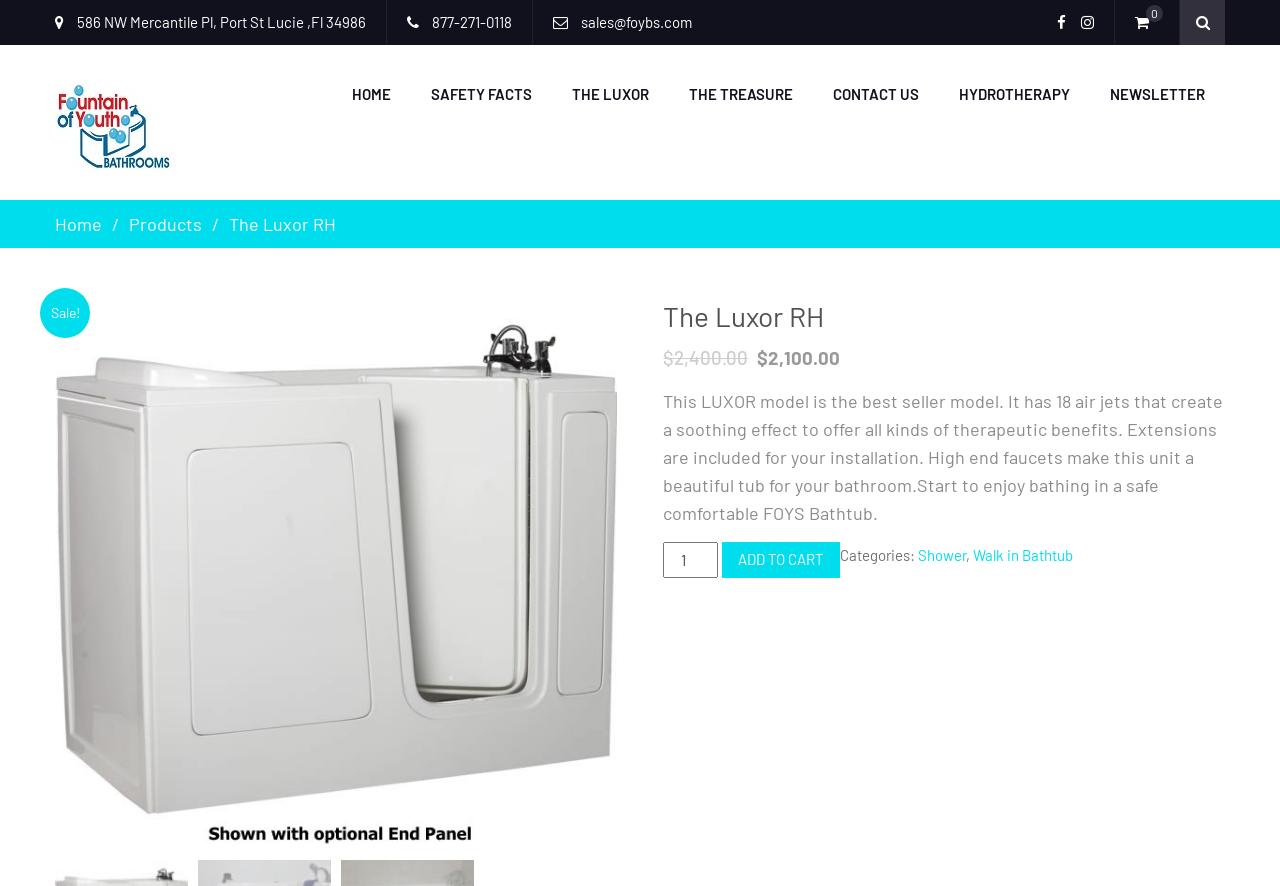Determine the bounding box coordinates of the region I should click to achieve the following instruction: "Go to the HOME page". Ensure the bounding box coordinates are four float numbers between 0 and 1, i.e., [left, top, right, bottom].

[0.259, 0.051, 0.321, 0.161]